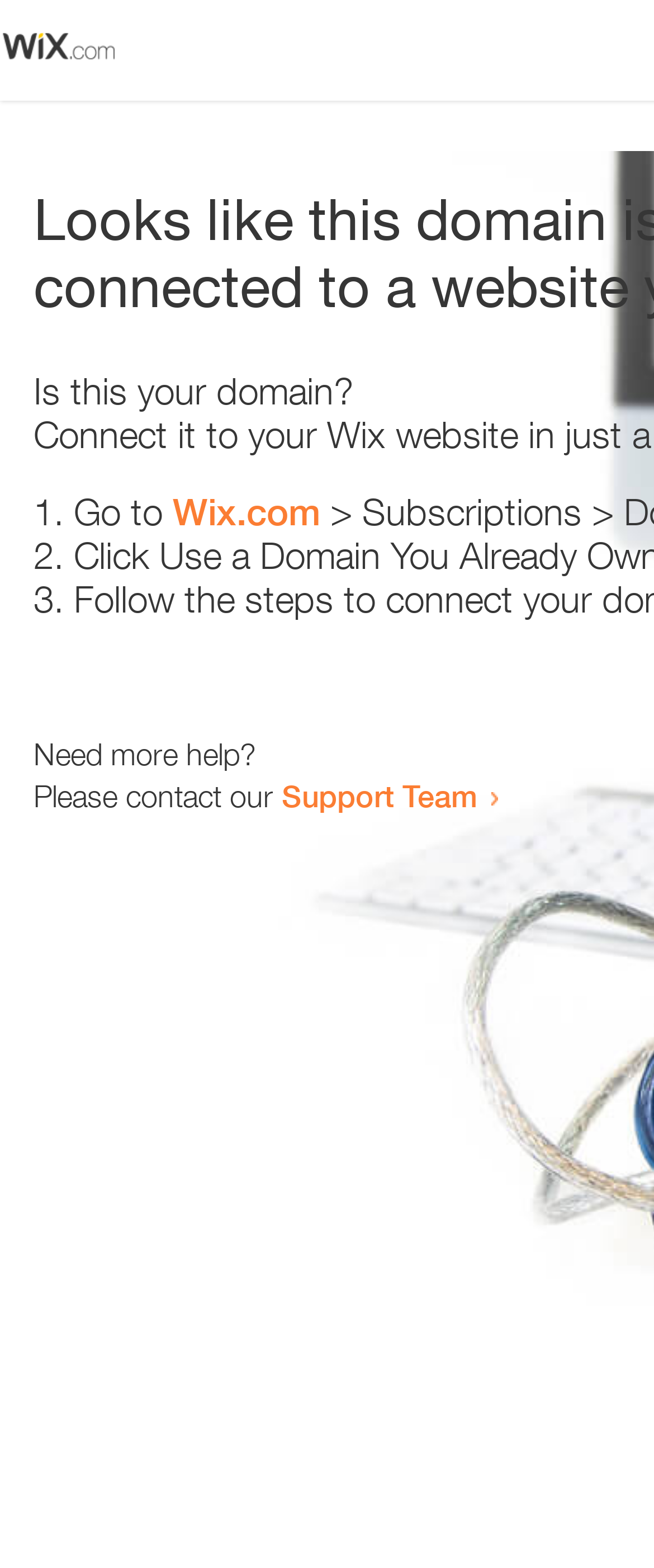Please extract and provide the main headline of the webpage.

Looks like this domain isn't
connected to a website yet